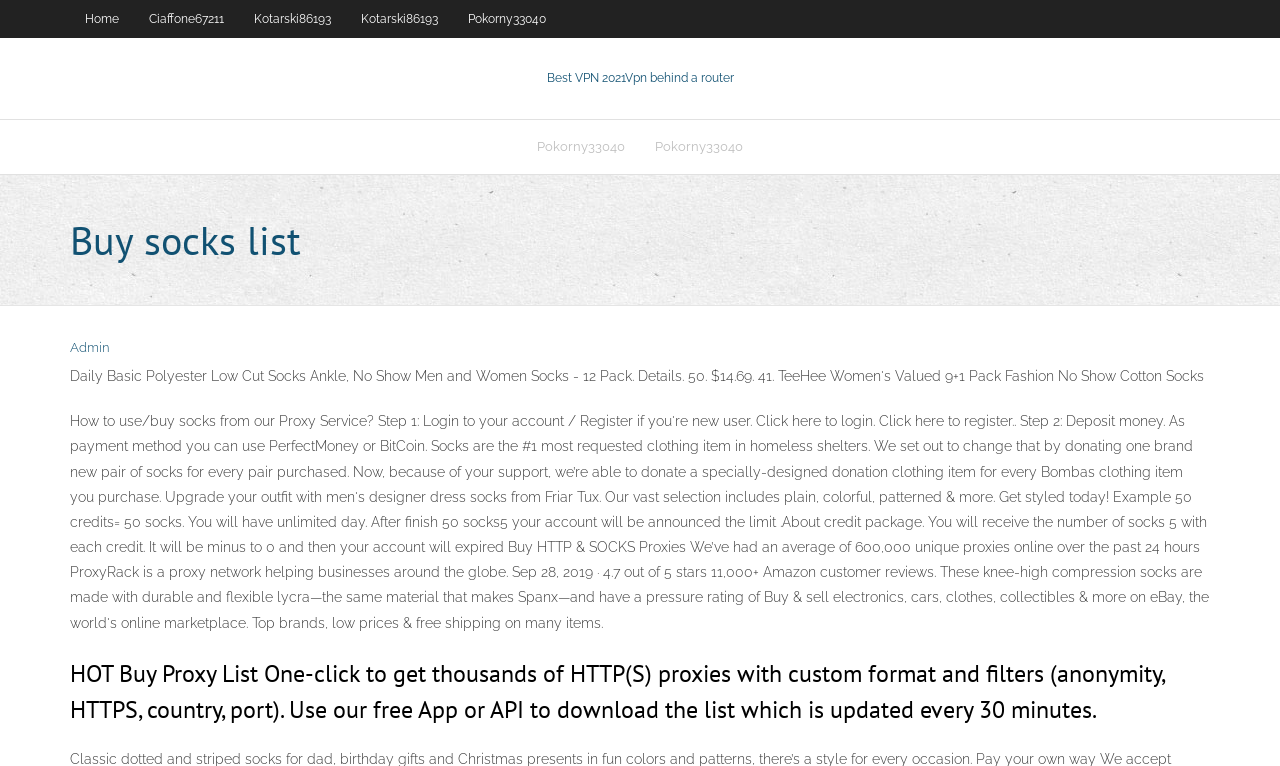How often is the proxy list updated?
Give a thorough and detailed response to the question.

The heading element with OCR text 'HOT Buy Proxy List One-click to get thousands of HTTP(S) proxies with custom format and filters (anonymity, HTTPS, country, port). Use our free App or API to download the list which is updated every 30 minutes.' explicitly states that the proxy list is updated every 30 minutes.